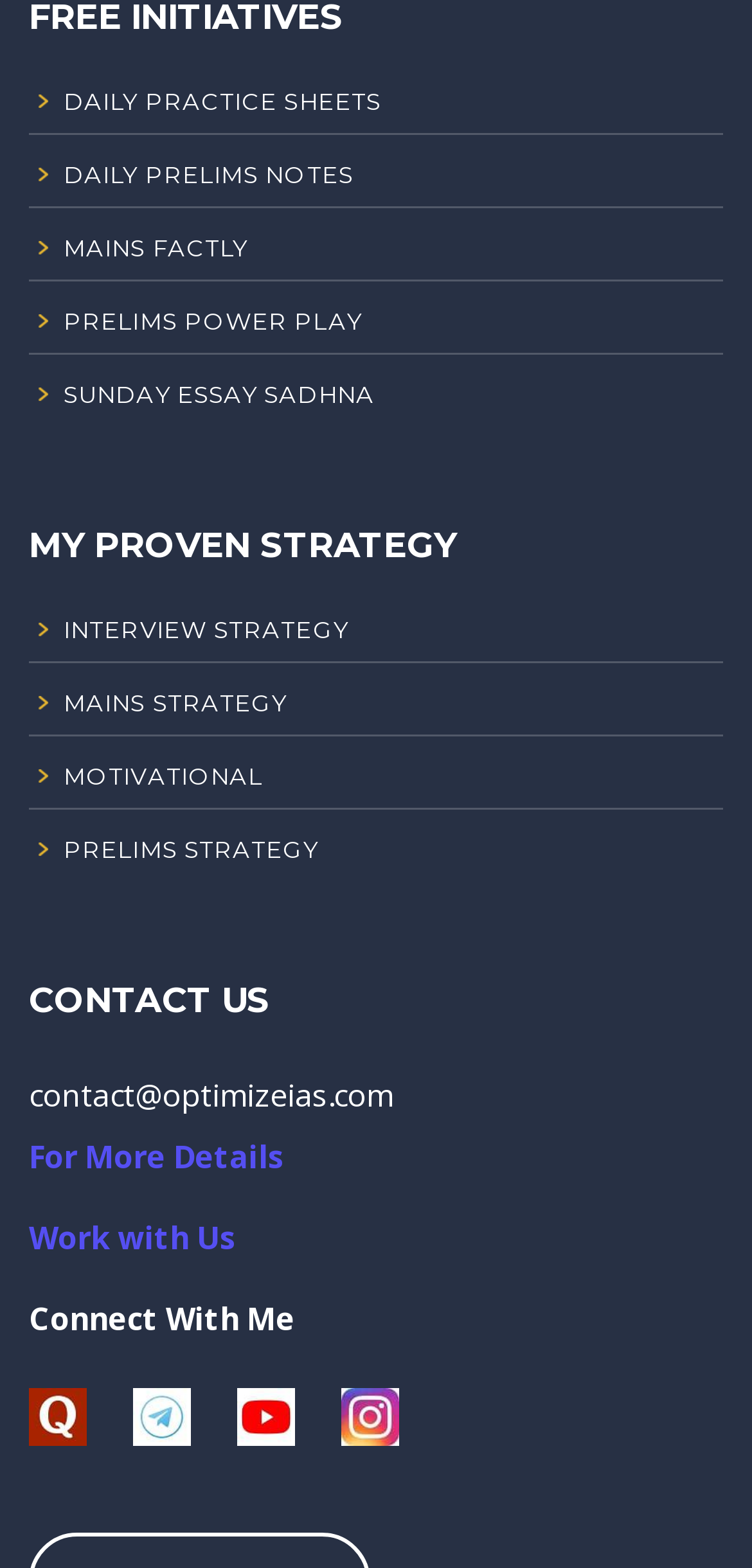Please identify the bounding box coordinates of the region to click in order to complete the given instruction: "Contact us through moc.saiezimitpo@tcatnoc". The coordinates should be four float numbers between 0 and 1, i.e., [left, top, right, bottom].

[0.038, 0.685, 0.523, 0.712]